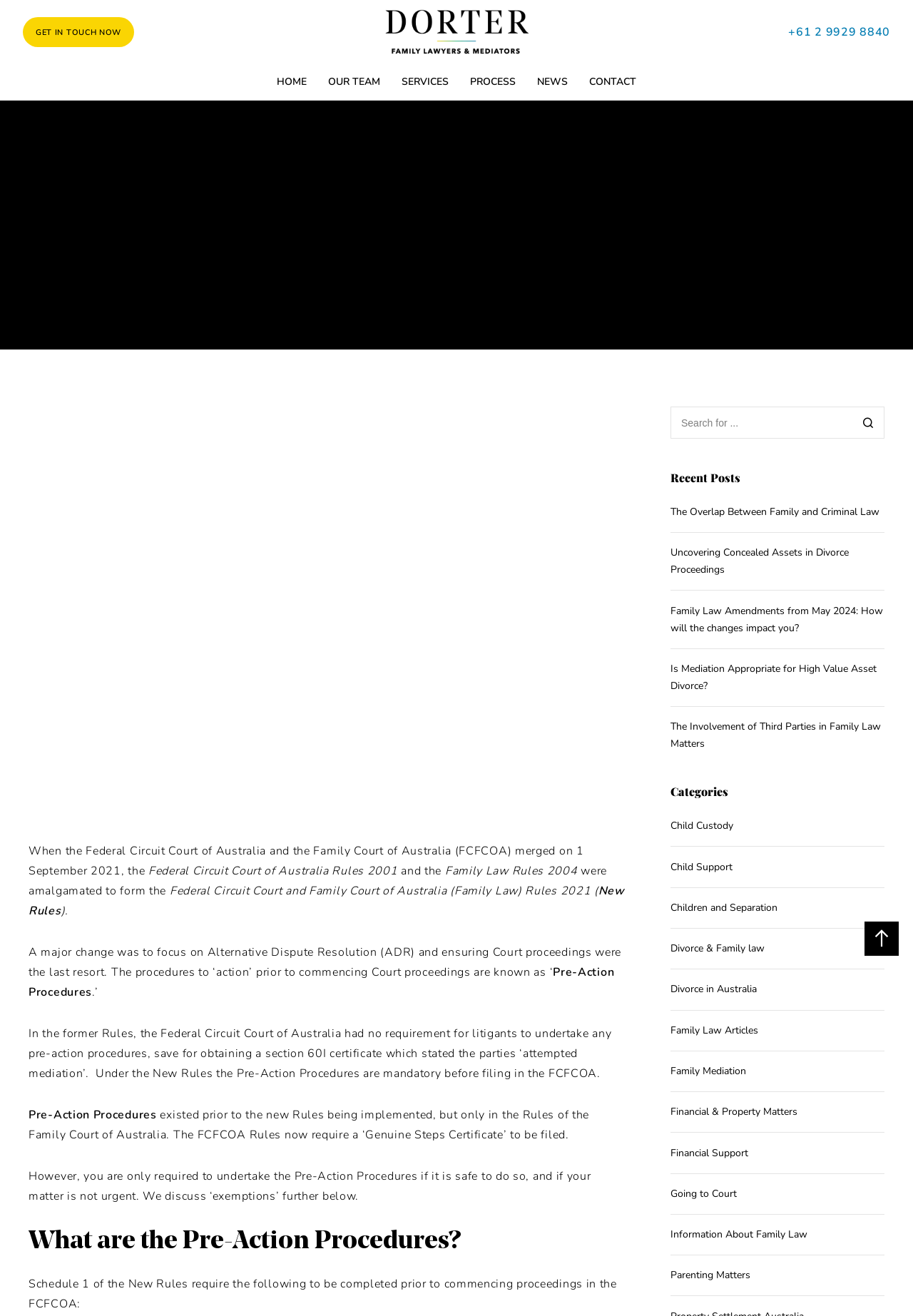Determine the coordinates of the bounding box that should be clicked to complete the instruction: "Search for something in the search bar". The coordinates should be represented by four float numbers between 0 and 1: [left, top, right, bottom].

[0.734, 0.309, 0.969, 0.333]